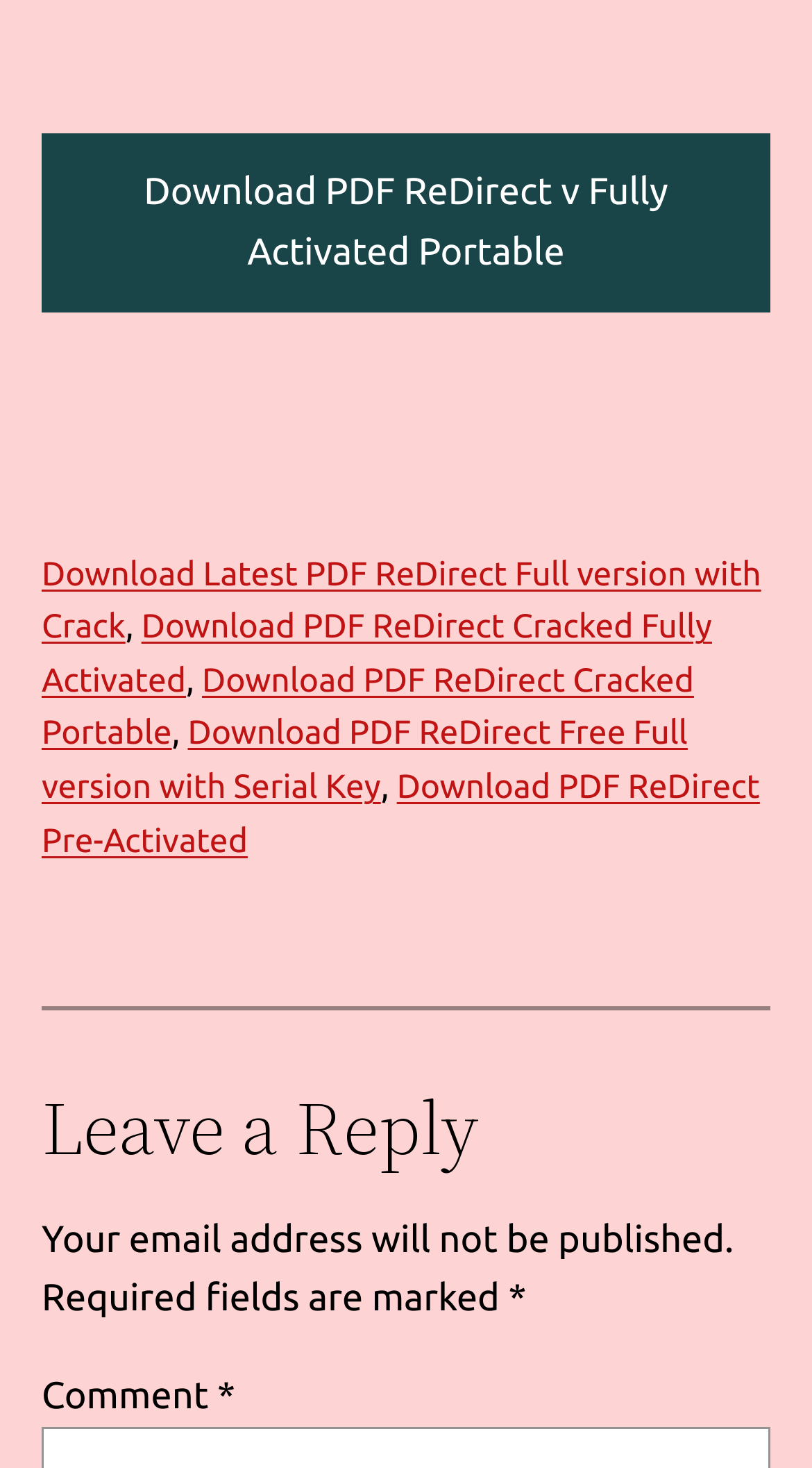Predict the bounding box of the UI element based on the description: "Phone". The coordinates should be four float numbers between 0 and 1, formatted as [left, top, right, bottom].

None